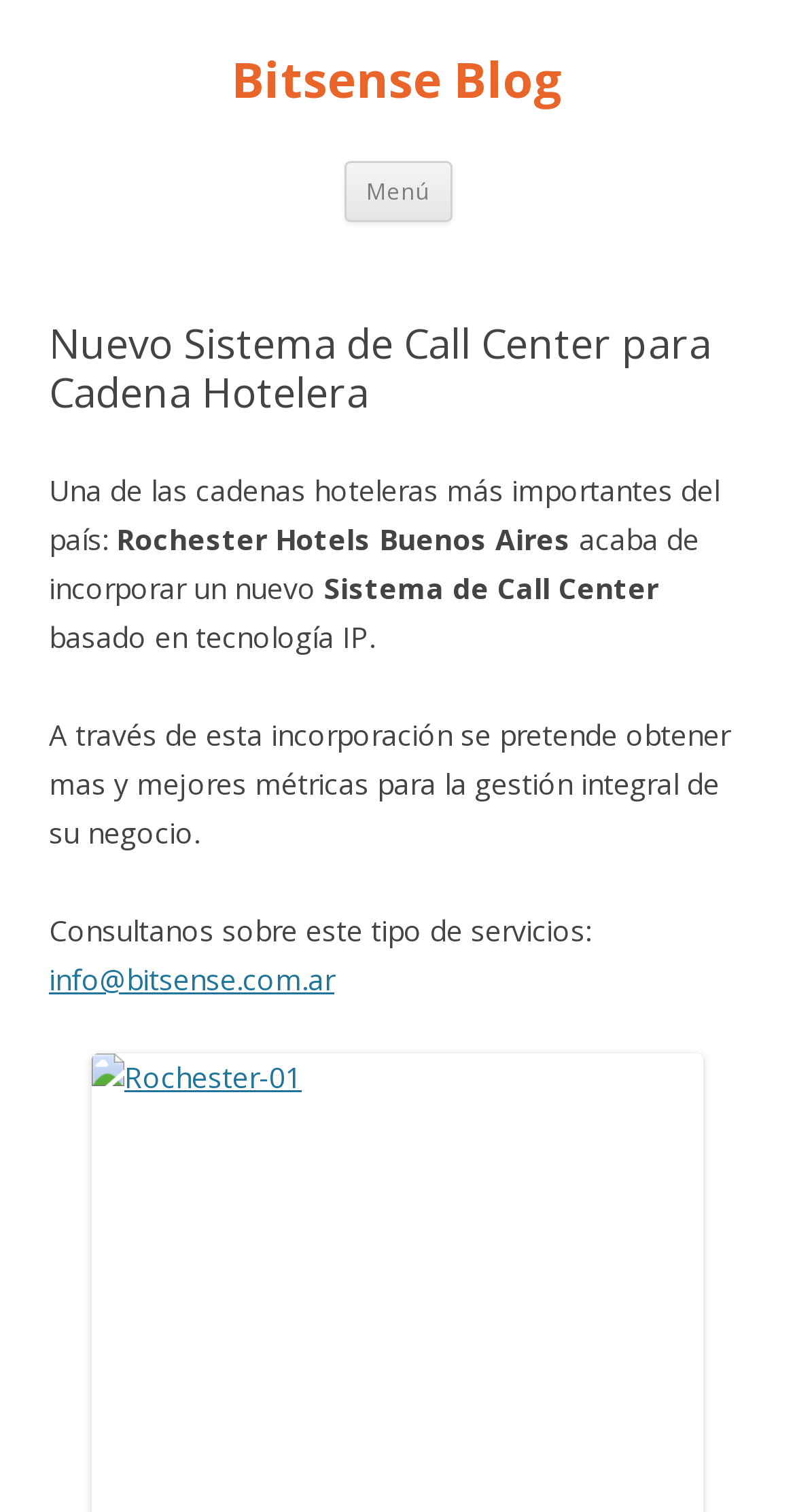What is the purpose of the new Call Center system?
Answer the question with a single word or phrase, referring to the image.

To obtain better metrics